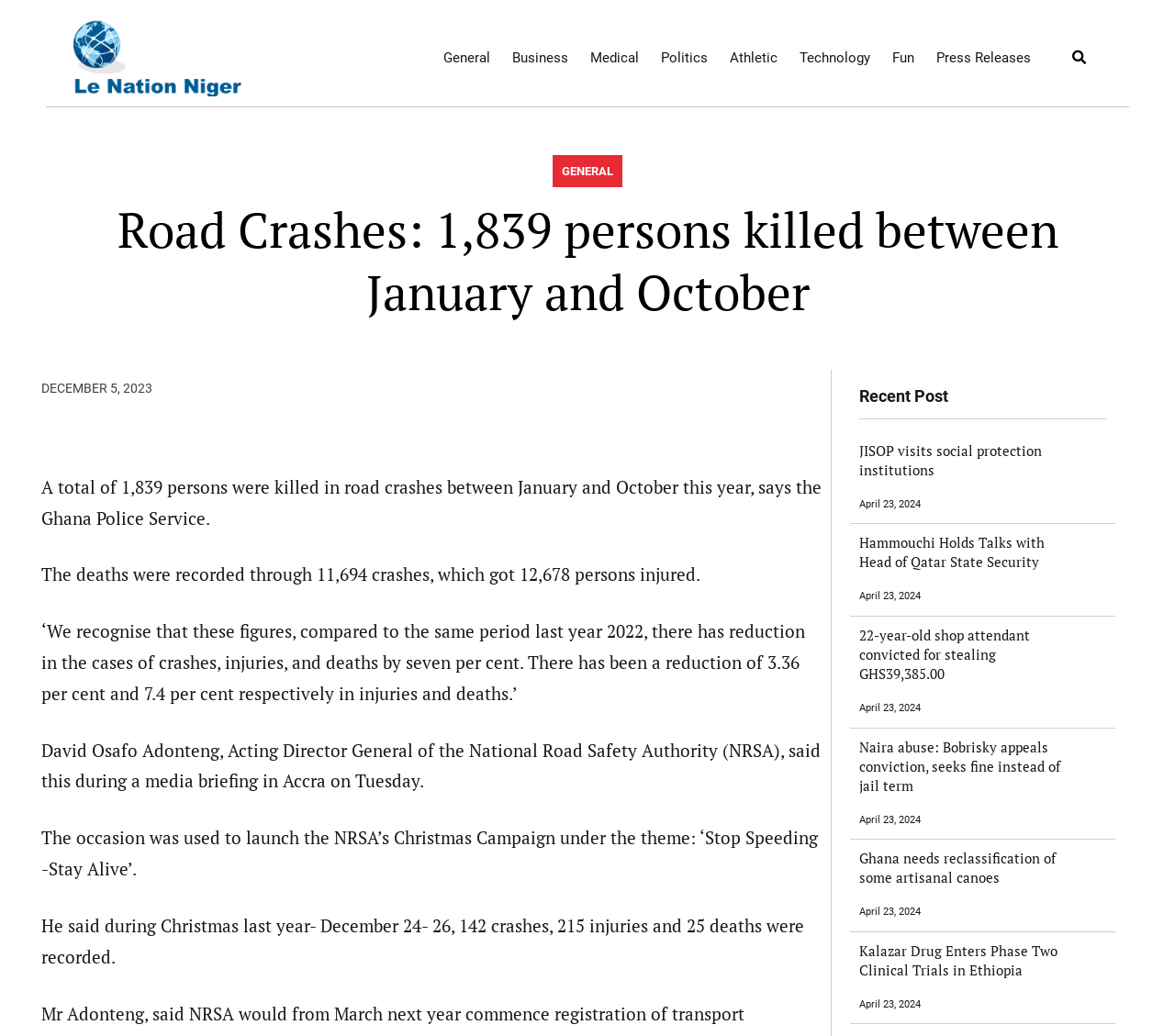How many categories are available in the top menu?
Kindly give a detailed and elaborate answer to the question.

I counted the number of links in the top menu, which are 'General', 'Business', 'Medical', 'Politics', 'Athletic', 'Technology', 'Fun', and 'Press Releases', and found that there are 8 categories available.